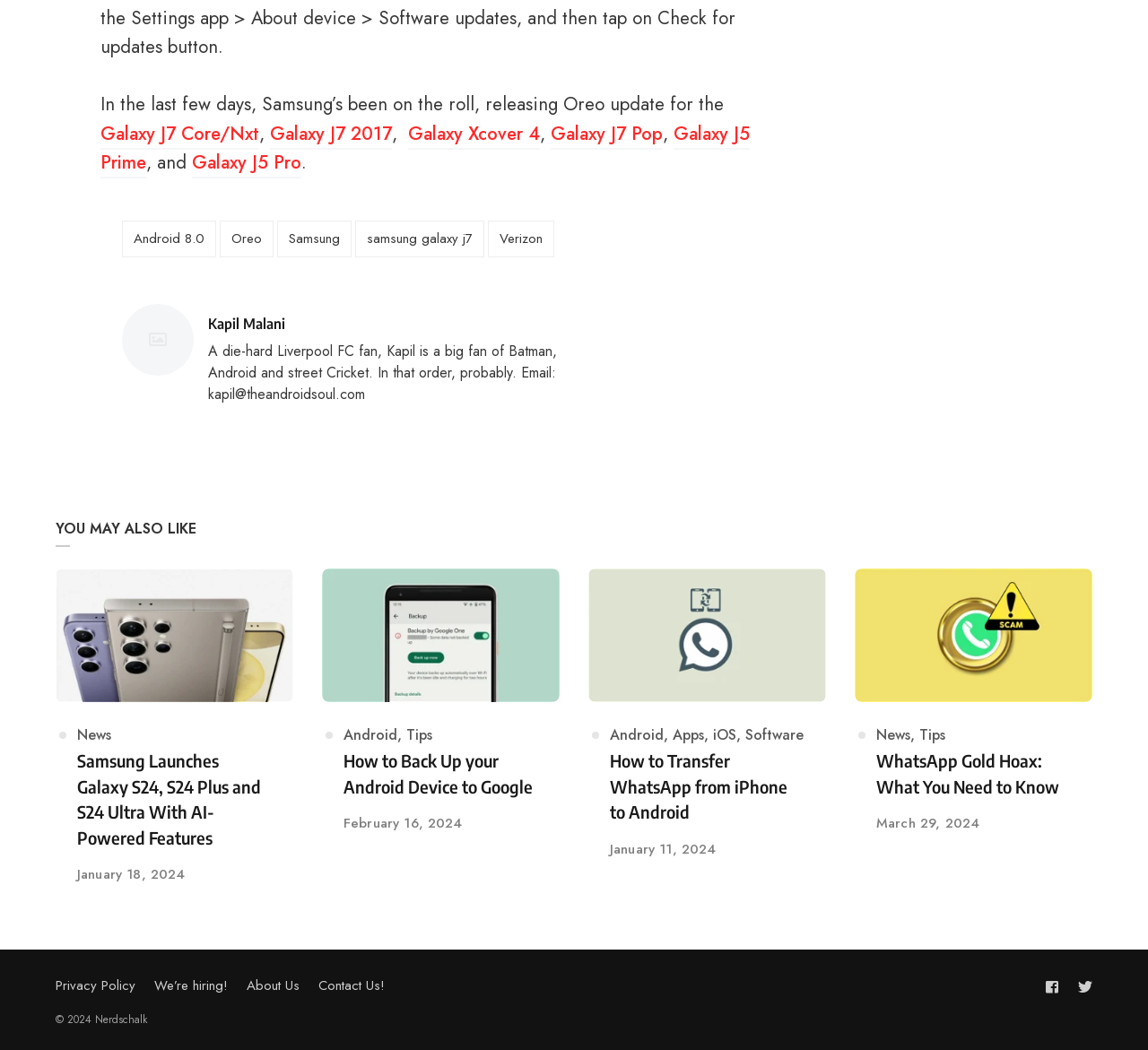Respond with a single word or phrase to the following question: What is the date of the article 'How to Transfer WhatsApp from iPhone to Android'?

January 11, 2024